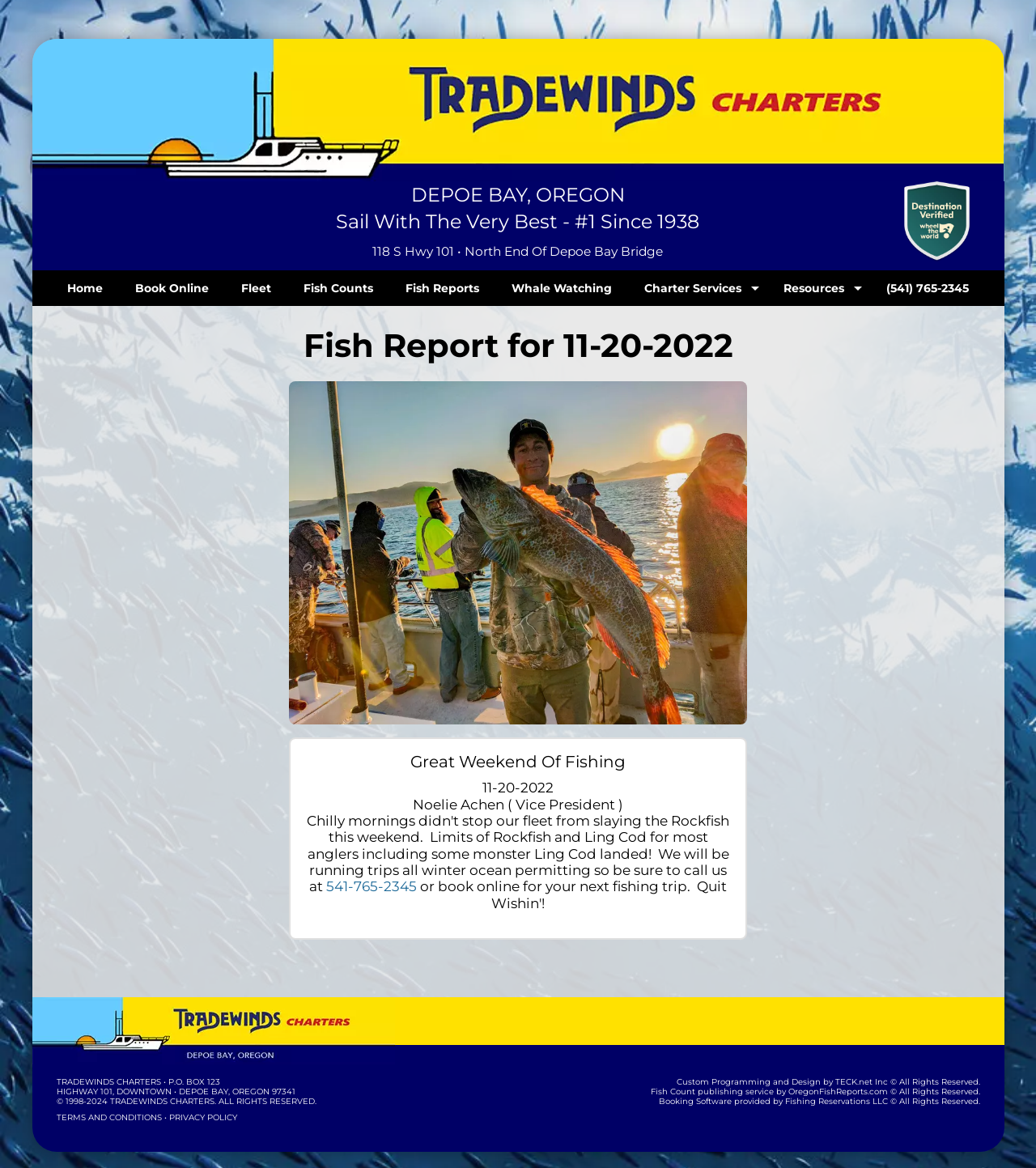Identify the bounding box coordinates of the clickable section necessary to follow the following instruction: "View the 'Fish Report for 11-20-2022'". The coordinates should be presented as four float numbers from 0 to 1, i.e., [left, top, right, bottom].

[0.279, 0.279, 0.721, 0.313]